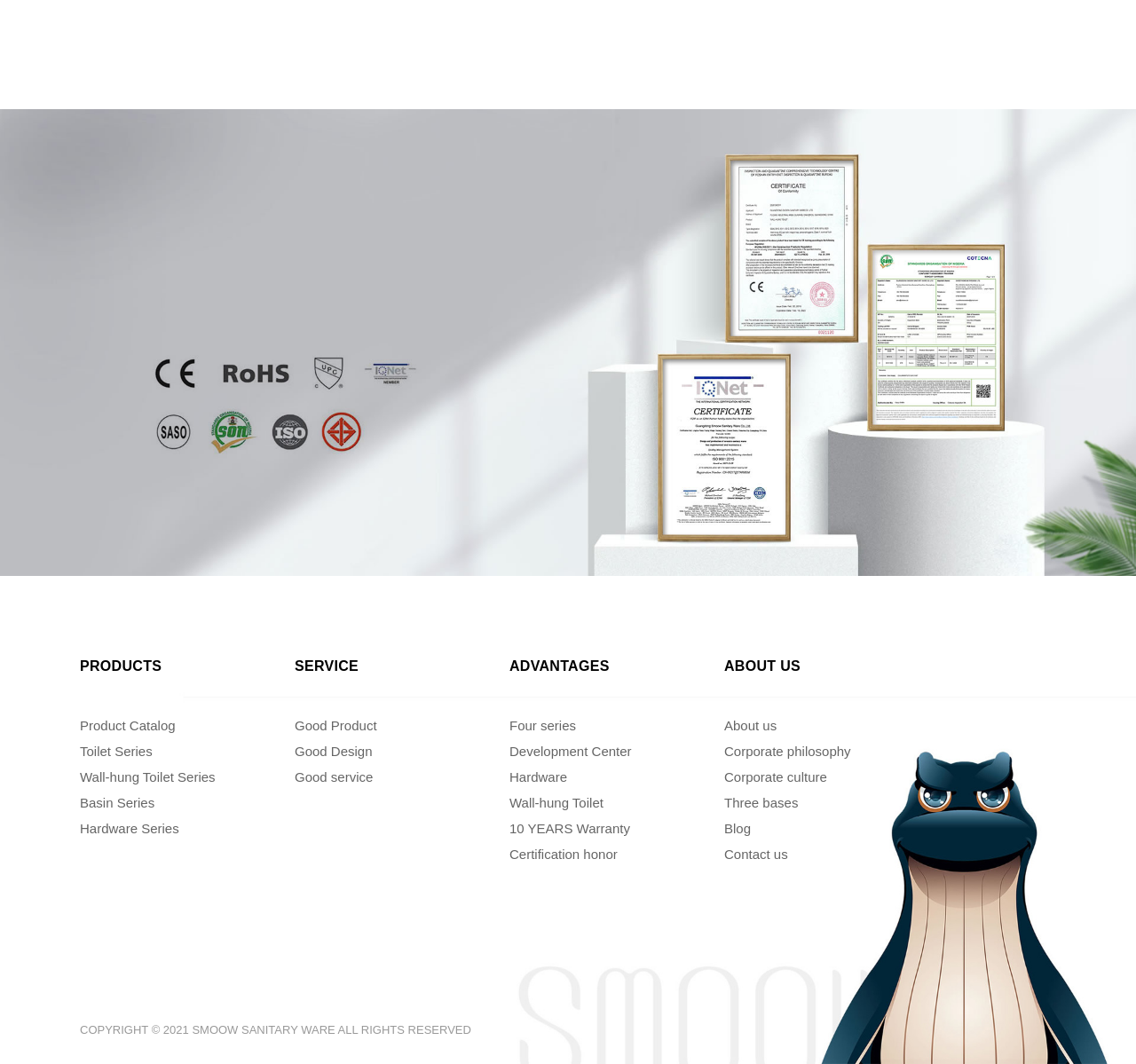Respond to the following query with just one word or a short phrase: 
What is the copyright year mentioned on the webpage?

2021